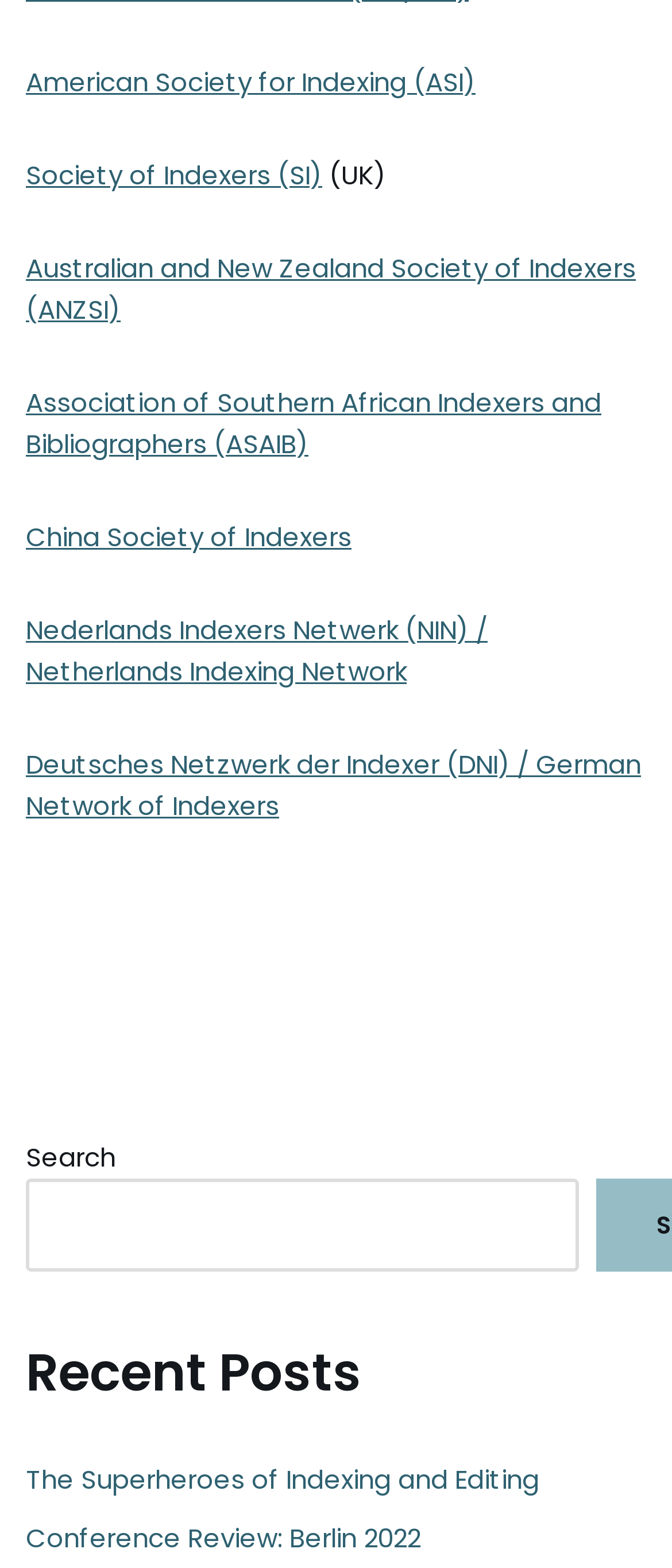Locate the bounding box coordinates of the clickable area to execute the instruction: "go to The Superheroes of Indexing and Editing". Provide the coordinates as four float numbers between 0 and 1, represented as [left, top, right, bottom].

[0.038, 0.932, 0.803, 0.955]